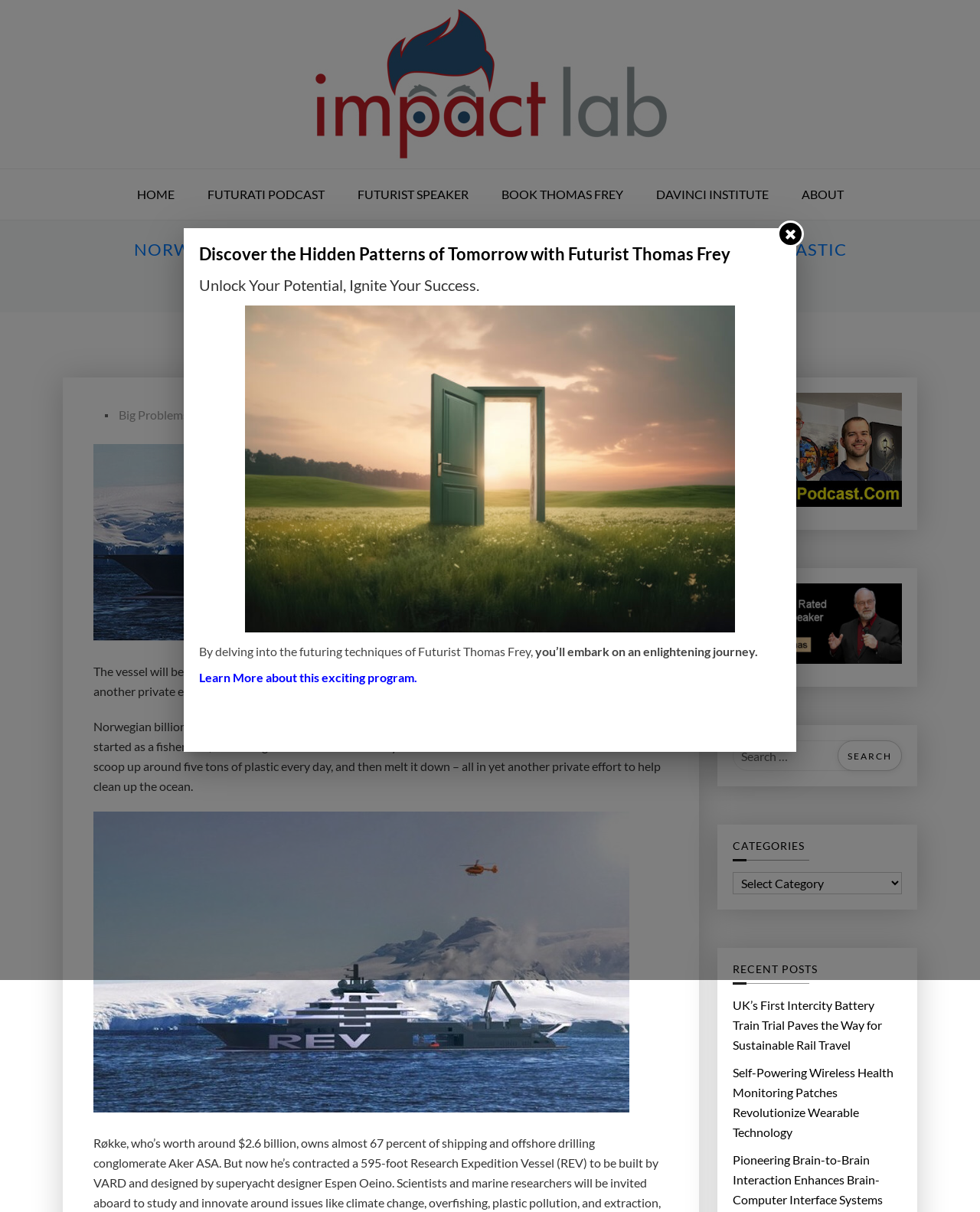Given the description "alt="Thomas Frey Futurist Futurati Podcasts"", provide the bounding box coordinates of the corresponding UI element.

[0.748, 0.324, 0.92, 0.424]